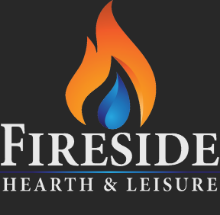Please reply with a single word or brief phrase to the question: 
What is the font style of 'Fireside' in the logo?

bold, elegant